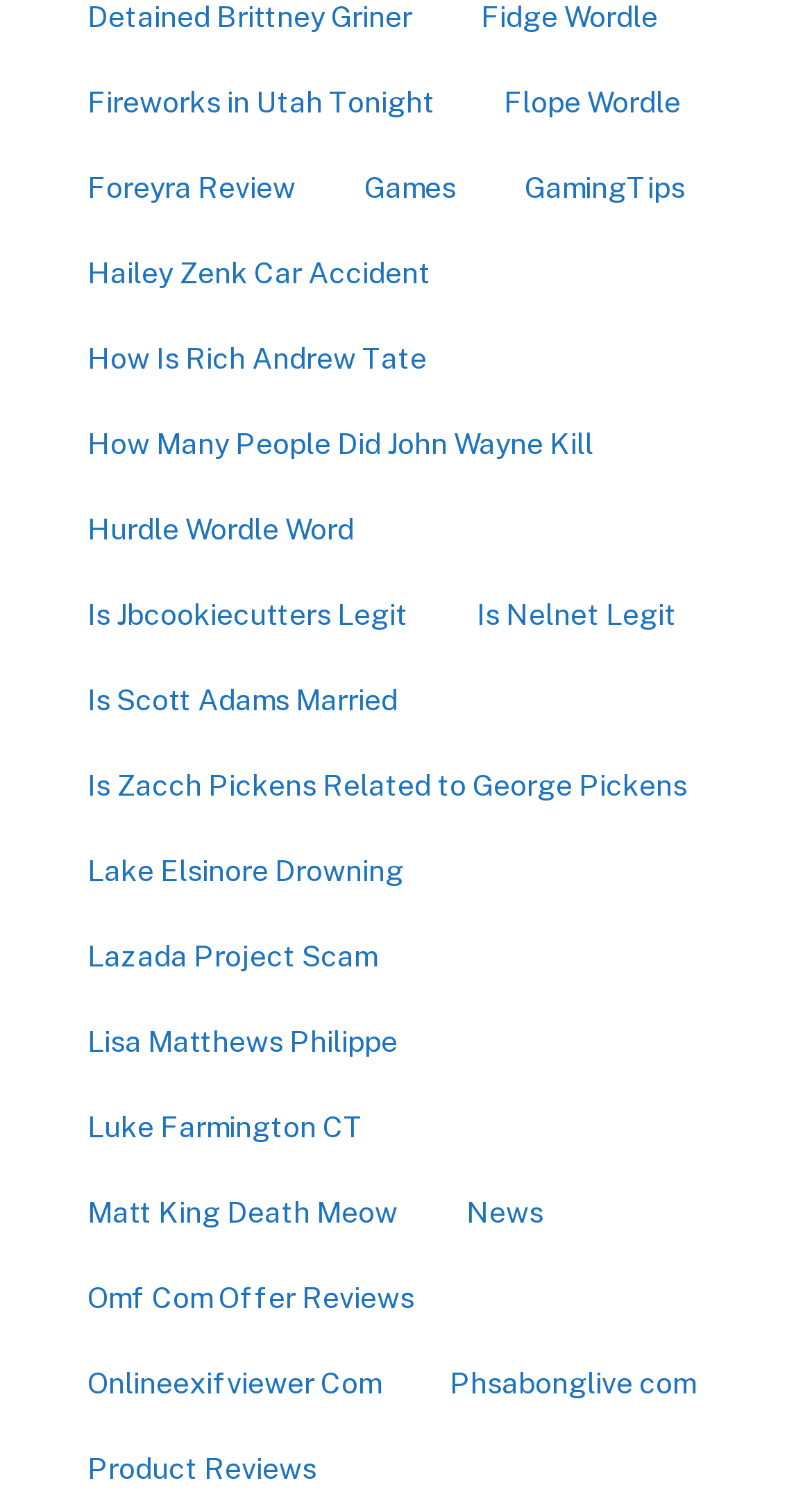Please mark the clickable region by giving the bounding box coordinates needed to complete this instruction: "Check Product Reviews".

[0.077, 0.953, 0.421, 0.996]